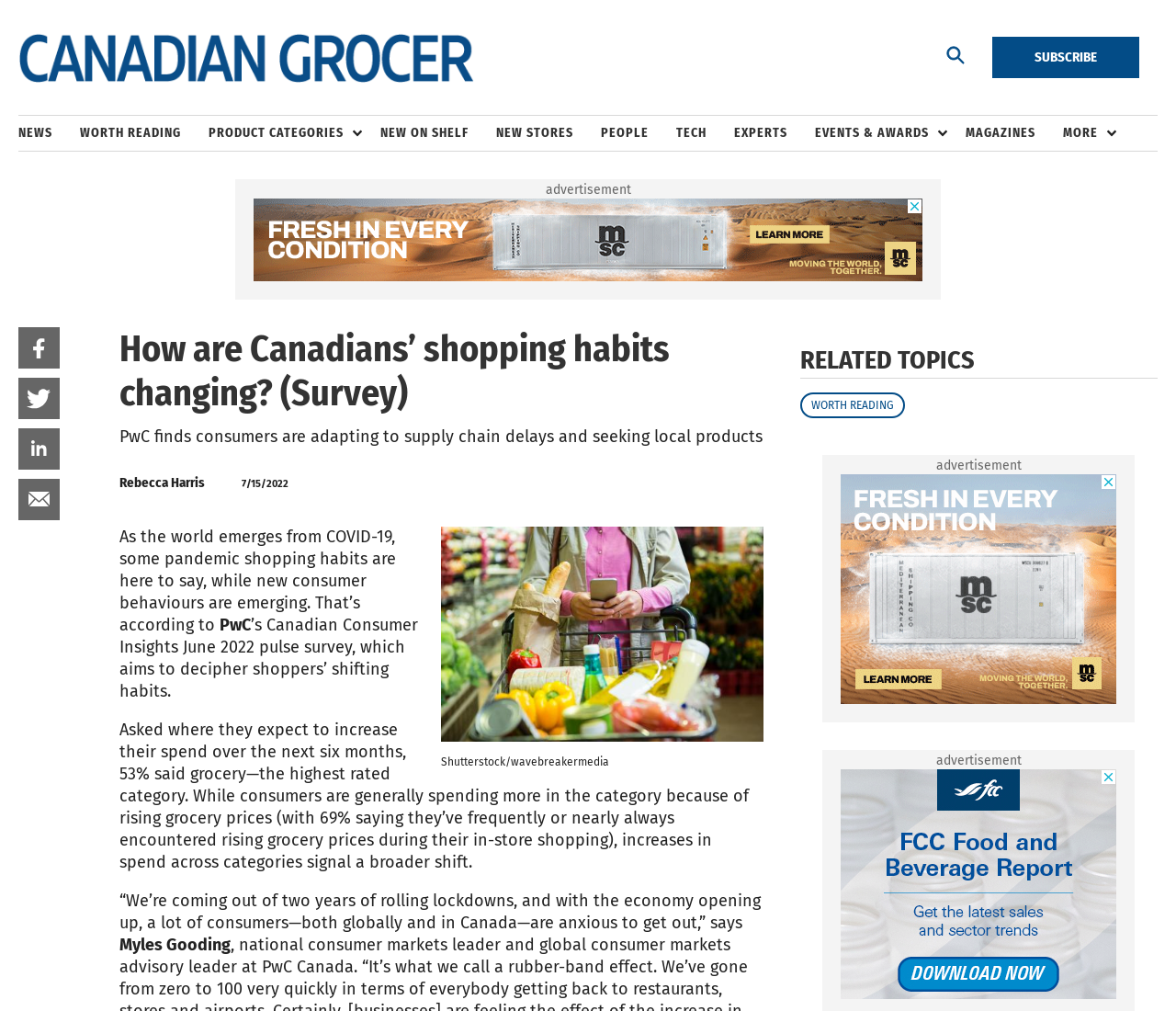Kindly determine the bounding box coordinates for the clickable area to achieve the given instruction: "Click the 'NEWS' button".

[0.016, 0.115, 0.068, 0.149]